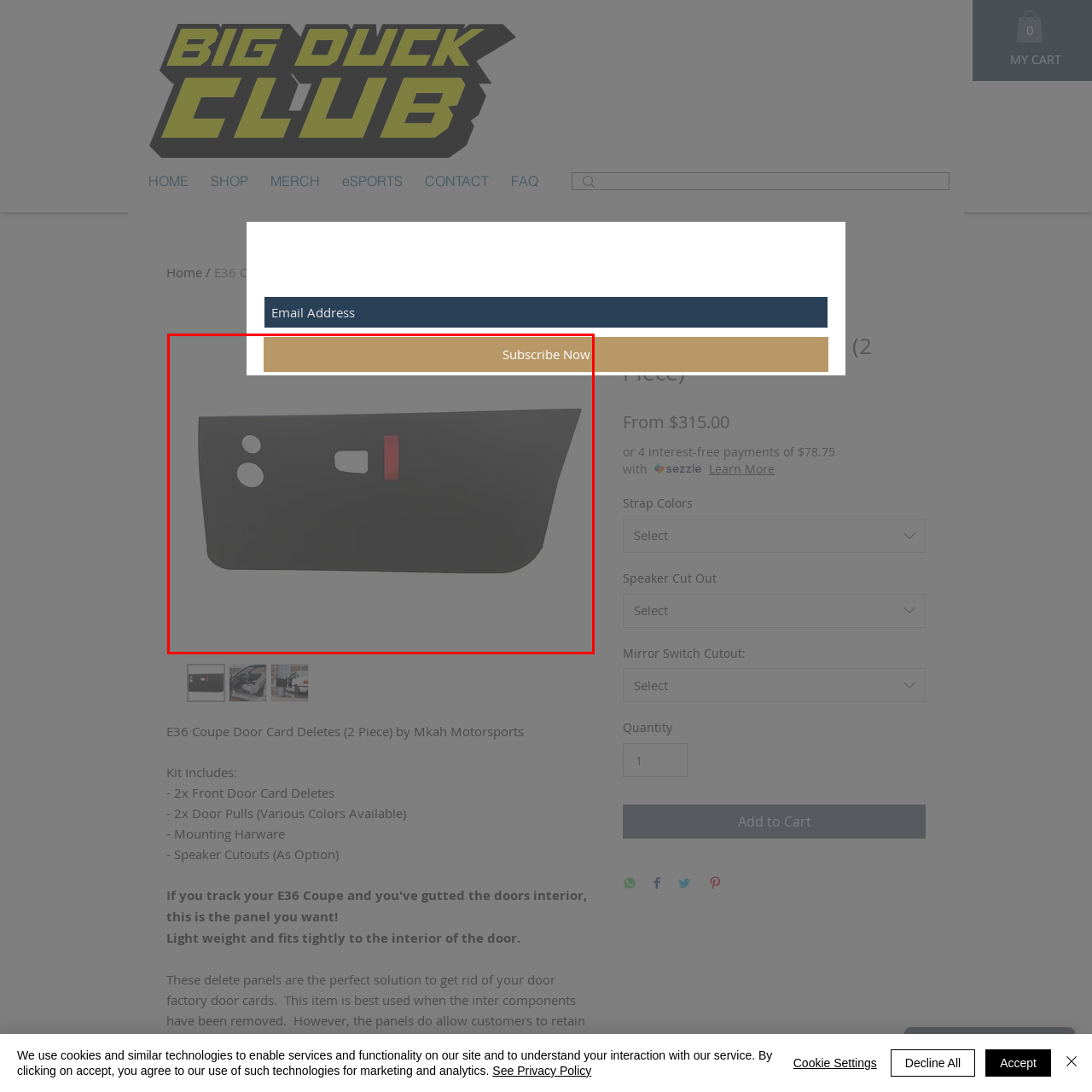How many pieces does the door card unit have?  
Study the image enclosed by the red boundary and furnish a detailed answer based on the visual details observed in the image.

The caption describes the door card as a two-piece unit, specifically designed for the E36 Coupe.